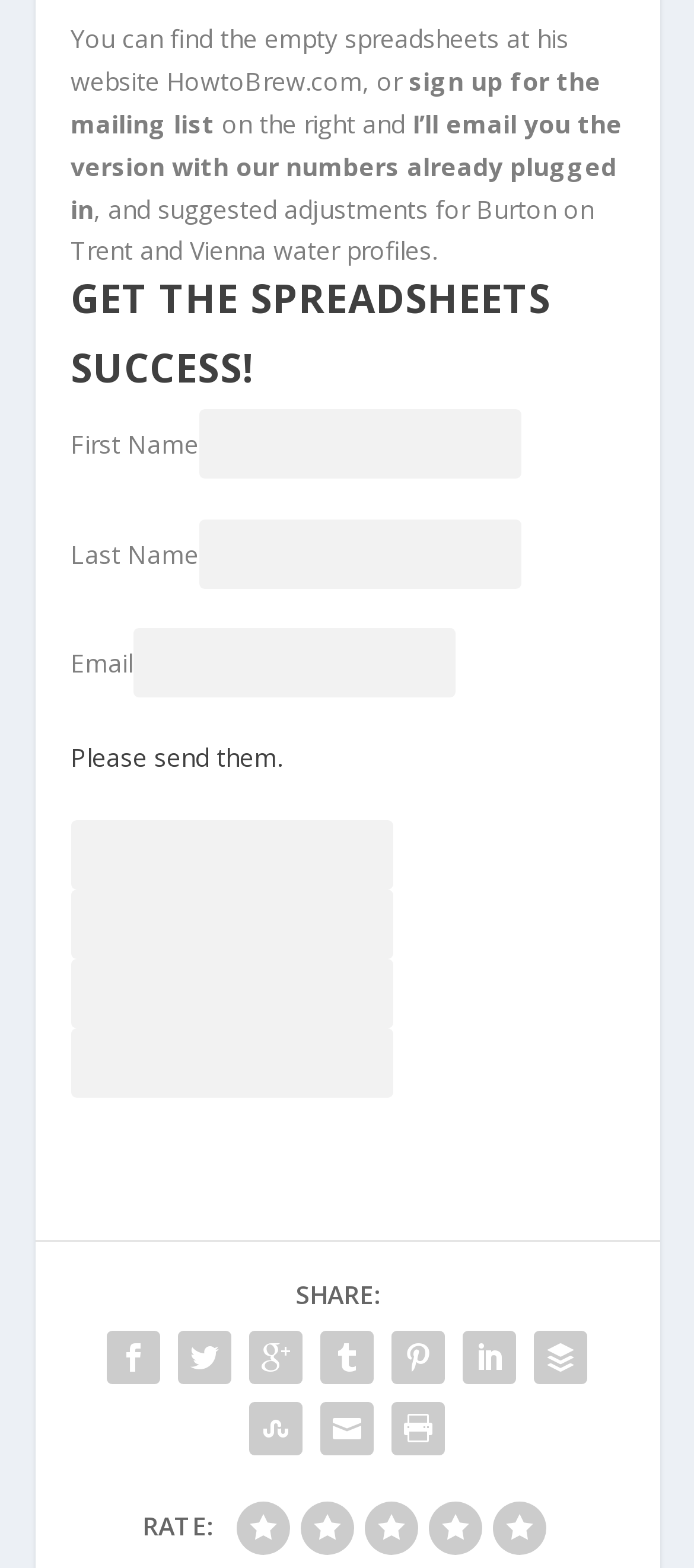Please identify the bounding box coordinates of the element I should click to complete this instruction: 'Click the 'Please send them' link'. The coordinates should be given as four float numbers between 0 and 1, like this: [left, top, right, bottom].

[0.101, 0.473, 0.406, 0.494]